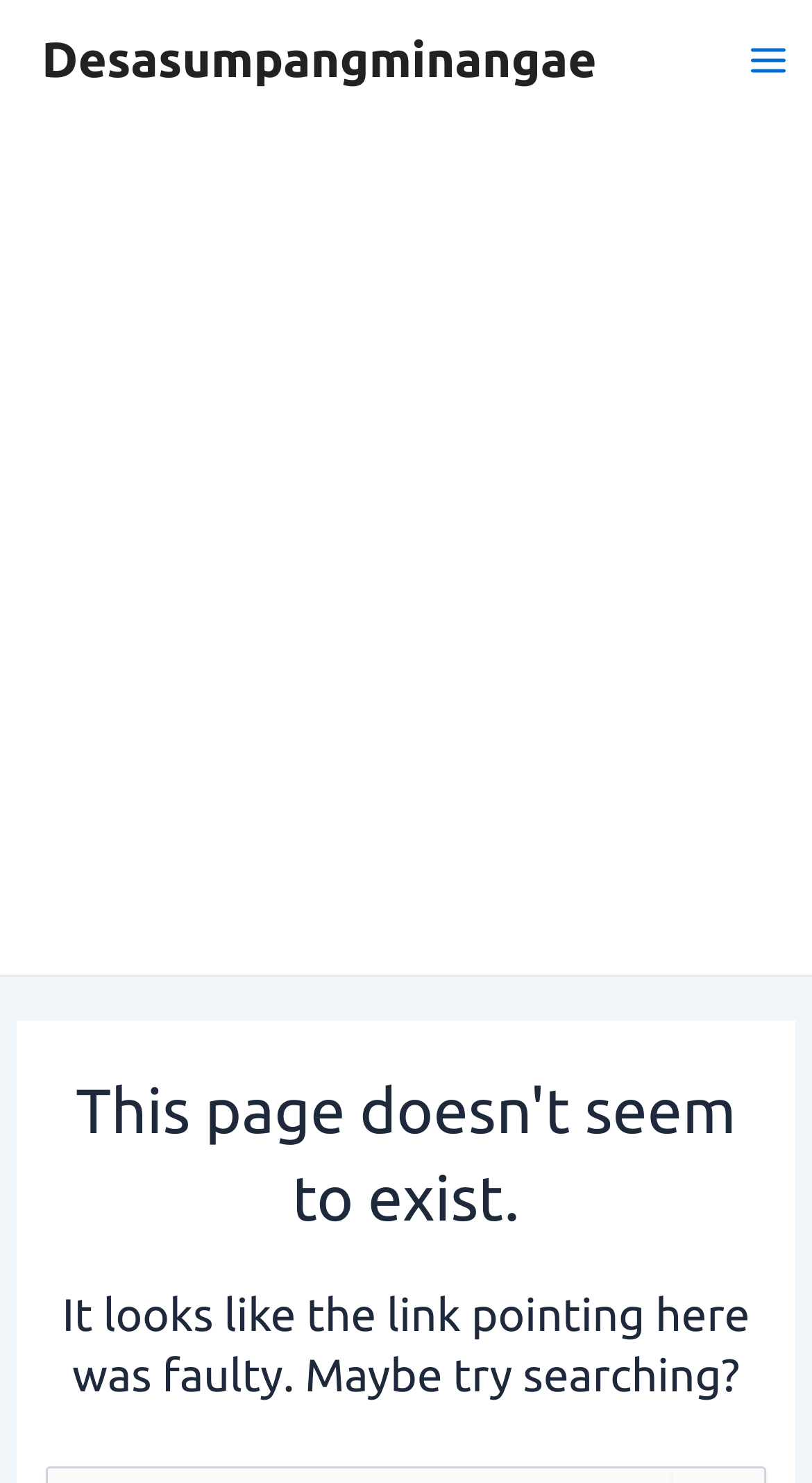Locate and extract the text of the main heading on the webpage.

This page doesn't seem to exist.